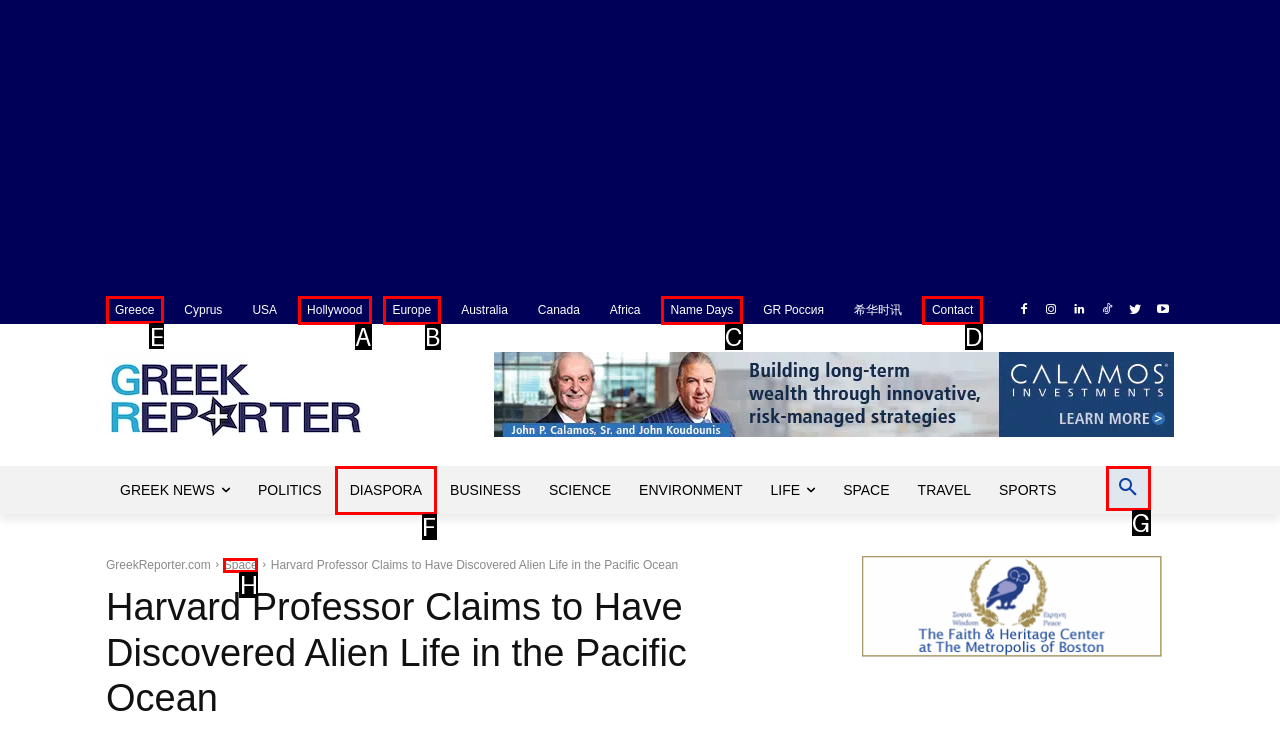Identify the letter of the option to click in order to Click on the link to Greece. Answer with the letter directly.

E